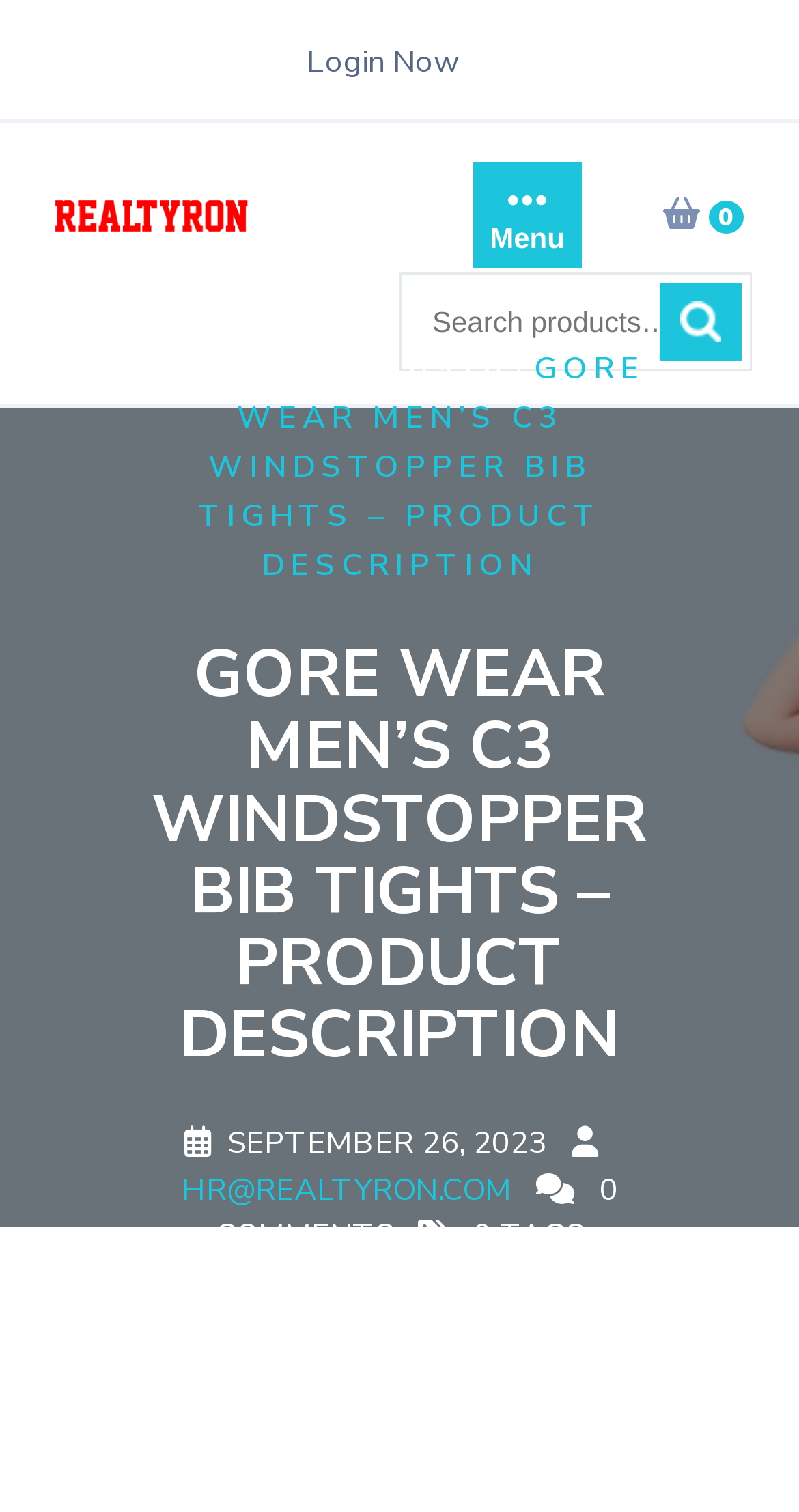How many comments are there on this product?
Based on the screenshot, give a detailed explanation to answer the question.

I determined the number of comments on this product by looking at the text that says '0 COMMENTS'. This clearly indicates that there are no comments on this product.